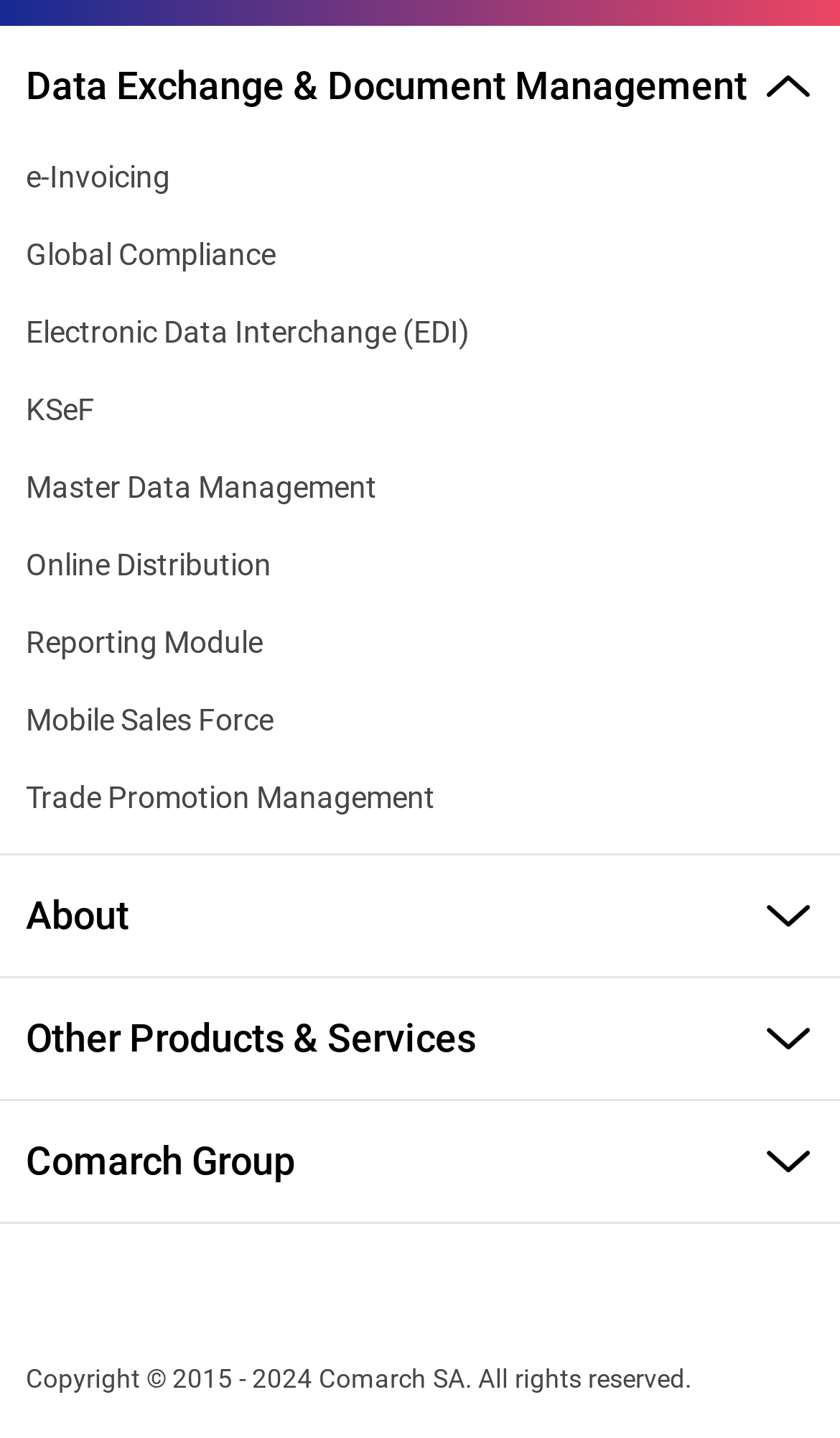Give a concise answer using one word or a phrase to the following question:
How many sections are there on this webpage?

4